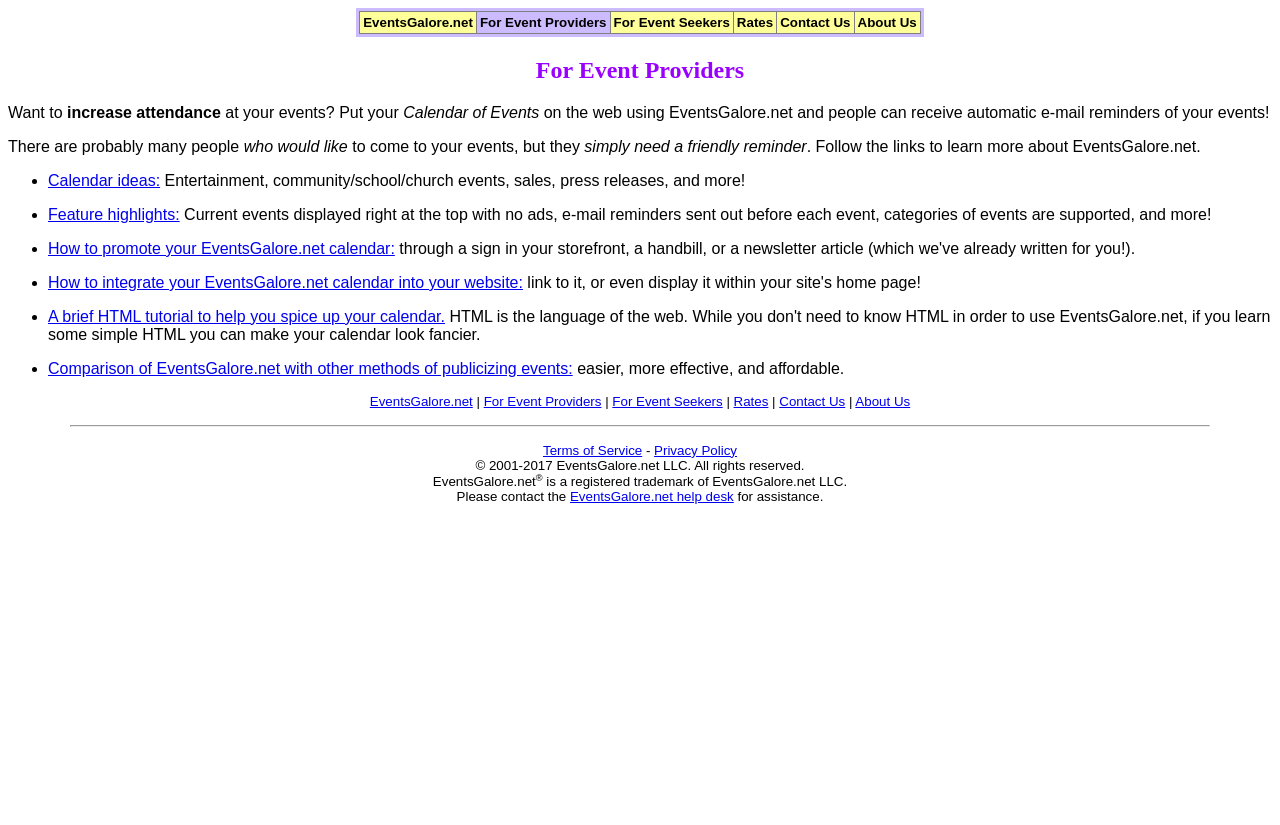Provide an in-depth caption for the contents of the webpage.

The webpage is for EventsGalore.net, a platform for event providers. At the top, there is a table with five grid cells, each containing a link to a different section of the website: "EventsGalore.net", "For Event Providers", "For Event Seekers", "Rates", and "Contact Us" and "About Us". 

Below the table, there is a heading that reads "For Event Providers". Following this heading, there are several paragraphs of text that describe the benefits of using EventsGalore.net to promote events. The text explains that the platform allows event providers to increase attendance at their events by putting their calendar of events on the web and sending automatic email reminders to attendees.

The webpage also features a list of bullet points with links to different sections of the website, including "Calendar ideas", "Feature highlights", "How to promote your EventsGalore.net calendar", "How to integrate your EventsGalore.net calendar into your website", and "A brief HTML tutorial to help you spice up your calendar". 

Additionally, there is a comparison of EventsGalore.net with other methods of publicizing events, which highlights the platform's ease of use, effectiveness, and affordability. 

In the middle of the page, there is a horizontal separator line, followed by a section with links to "Terms of Service", "Privacy Policy", and "Contact Us". 

At the bottom of the page, there is a copyright notice and a registered trademark symbol, indicating that EventsGalore.net is a registered trademark of EventsGalore.net LLC. There is also a note encouraging users to contact the EventsGalore.net help desk for assistance.